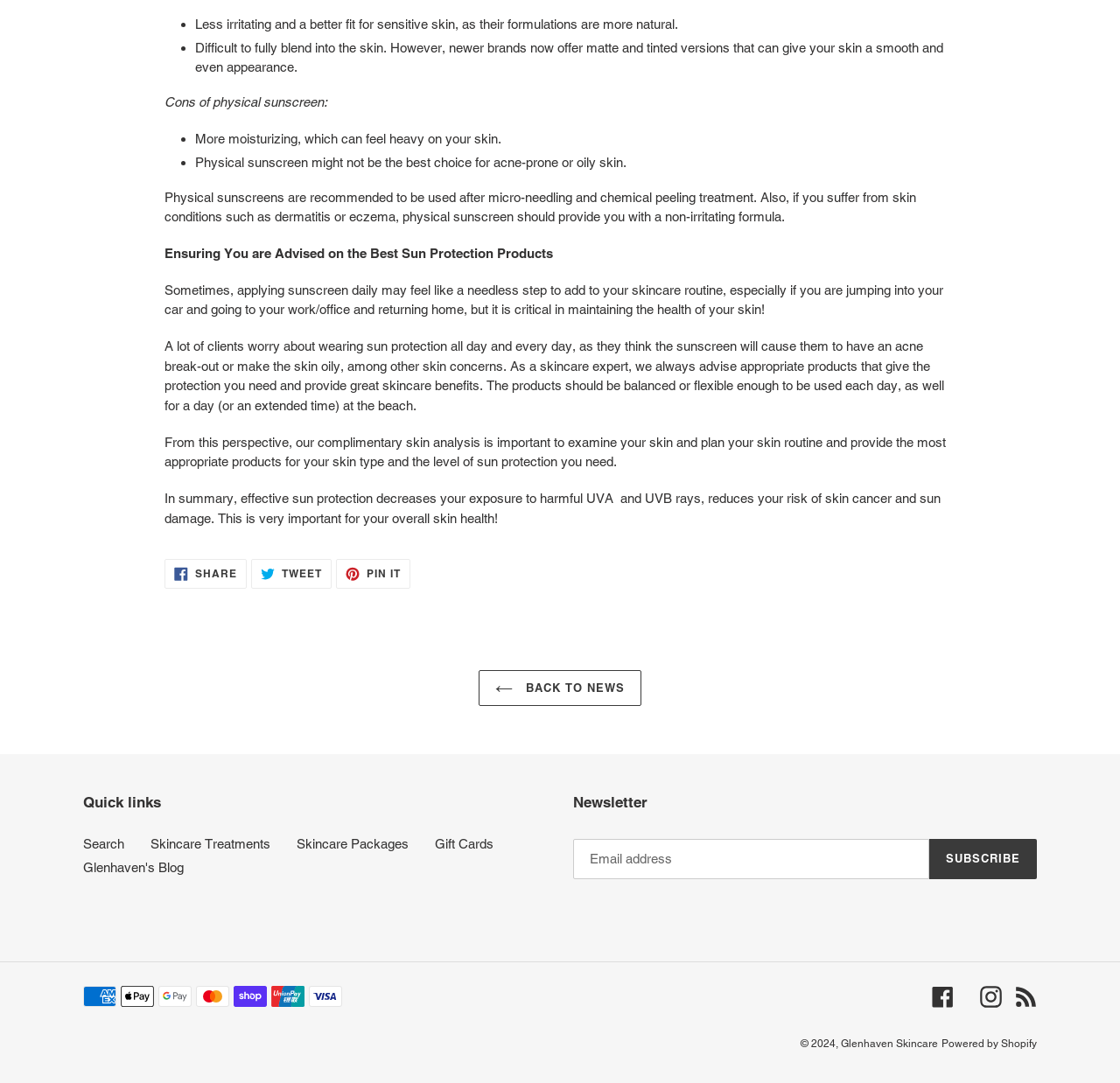Can you look at the image and give a comprehensive answer to the question:
What is the purpose of physical sunscreens?

Based on the webpage content, physical sunscreens are recommended for sensitive skin and are less irritating. They are also suitable for skin conditions such as dermatitis or eczema. Therefore, the purpose of physical sunscreens is to protect sensitive skin.